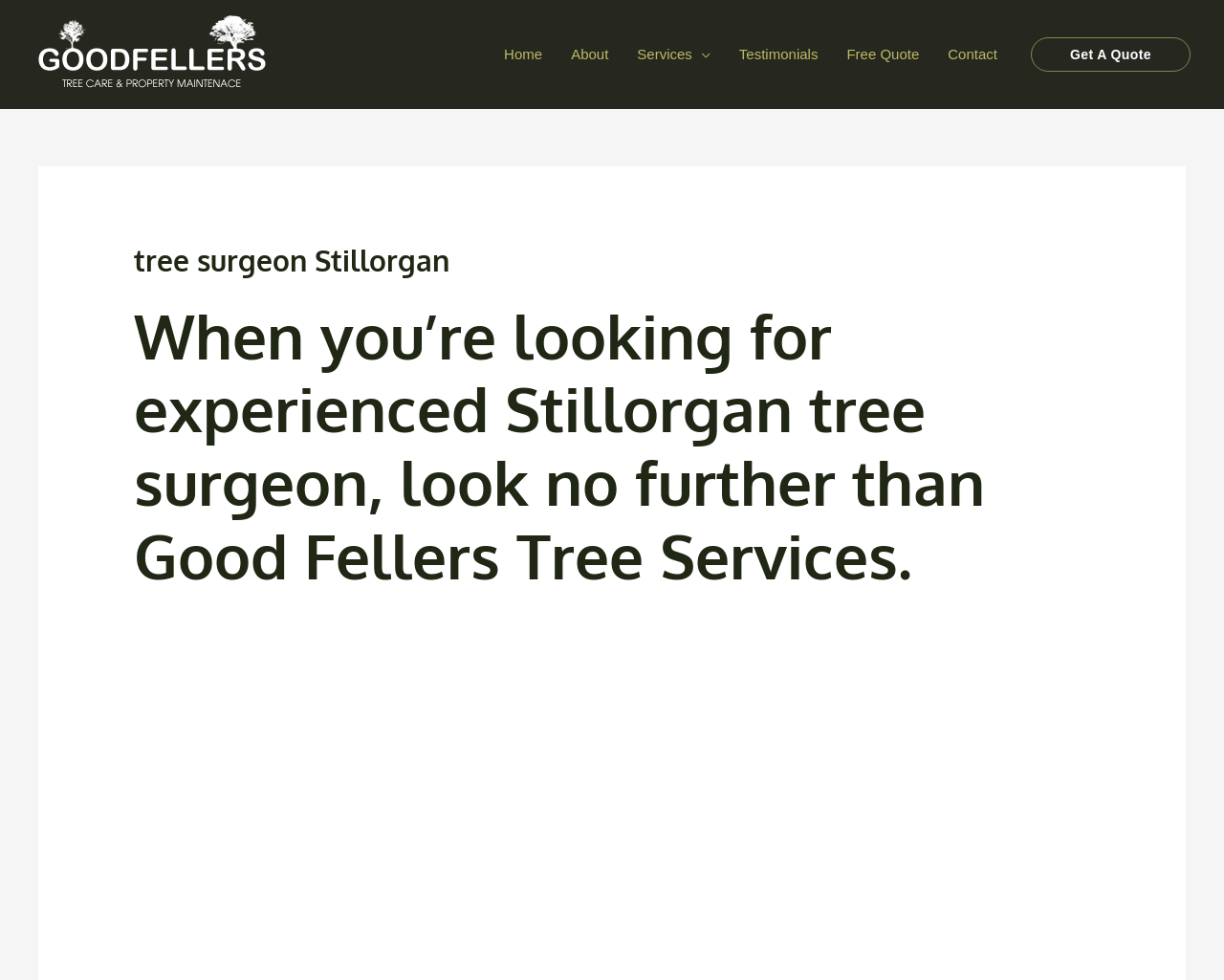What is the primary heading on this webpage?

tree surgeon Stillorgan